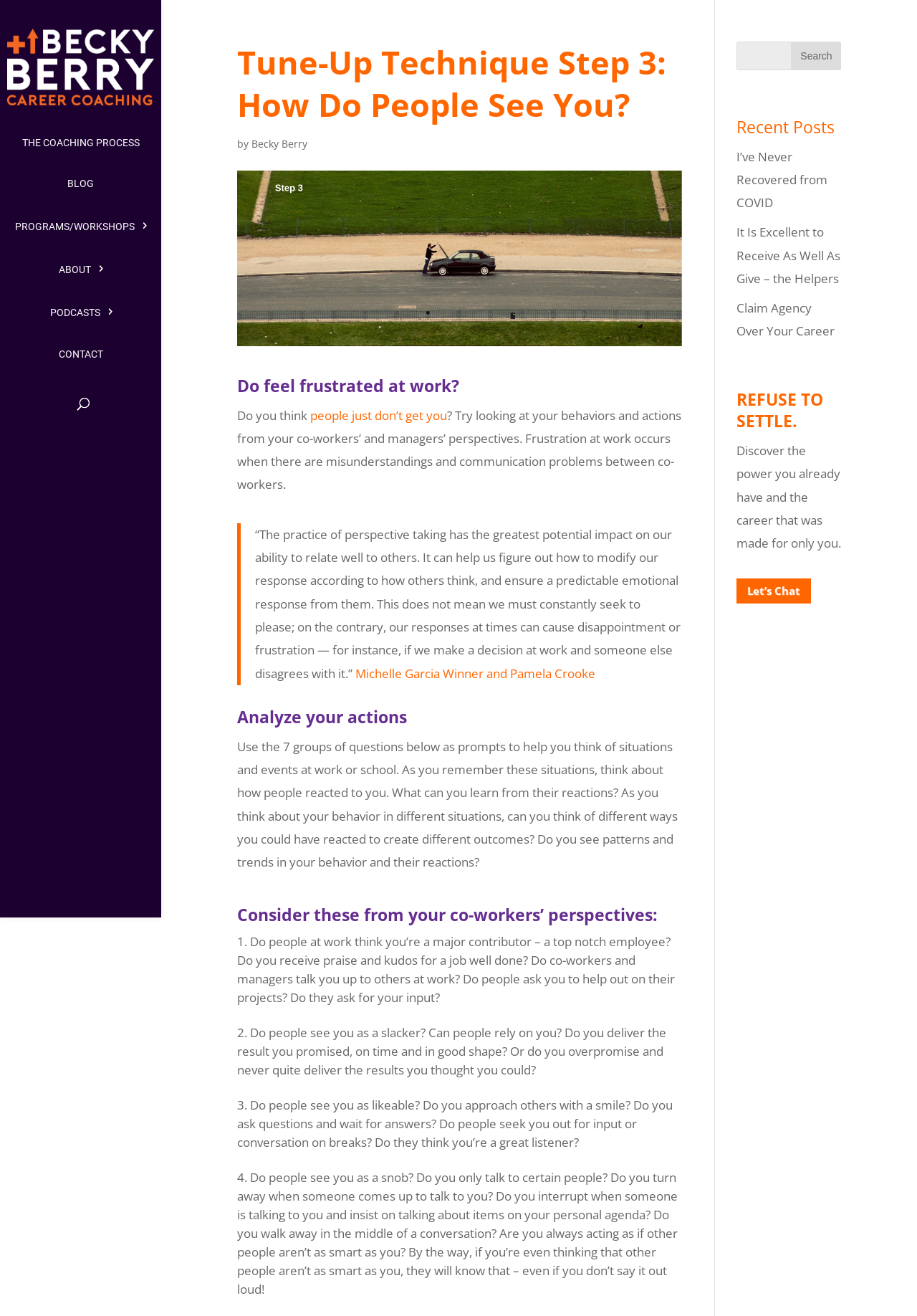Locate the primary heading on the webpage and return its text.

Tune-Up Technique Step 3: How Do People See You?